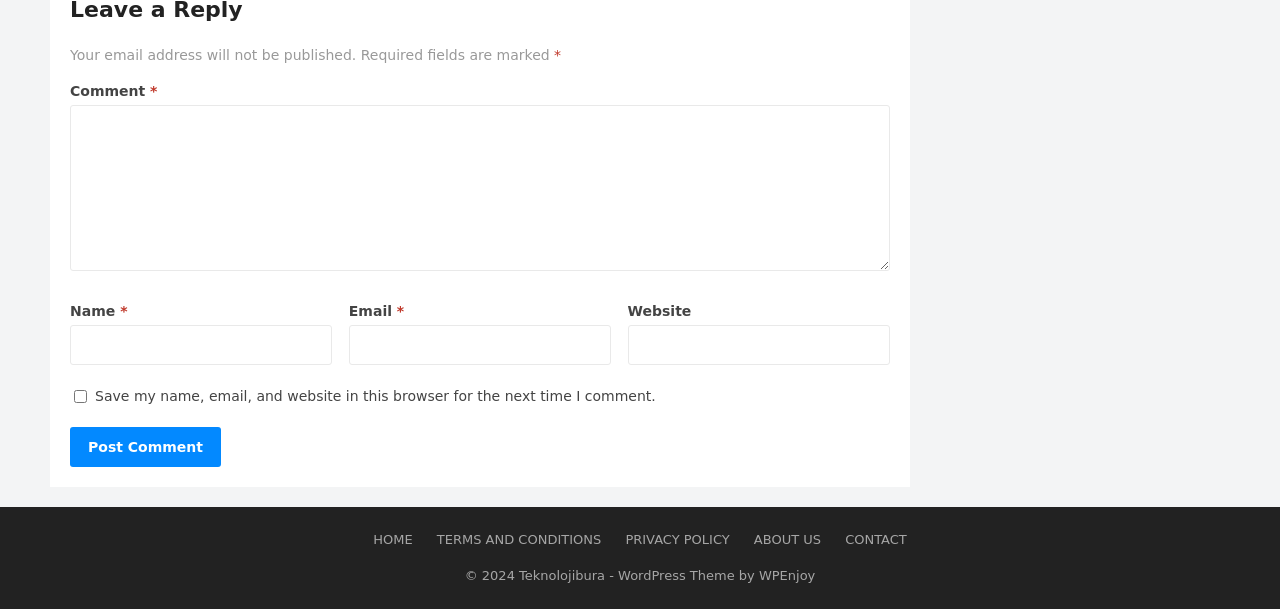Can you identify the bounding box coordinates of the clickable region needed to carry out this instruction: 'Visit the HOME page'? The coordinates should be four float numbers within the range of 0 to 1, stated as [left, top, right, bottom].

[0.292, 0.874, 0.322, 0.899]